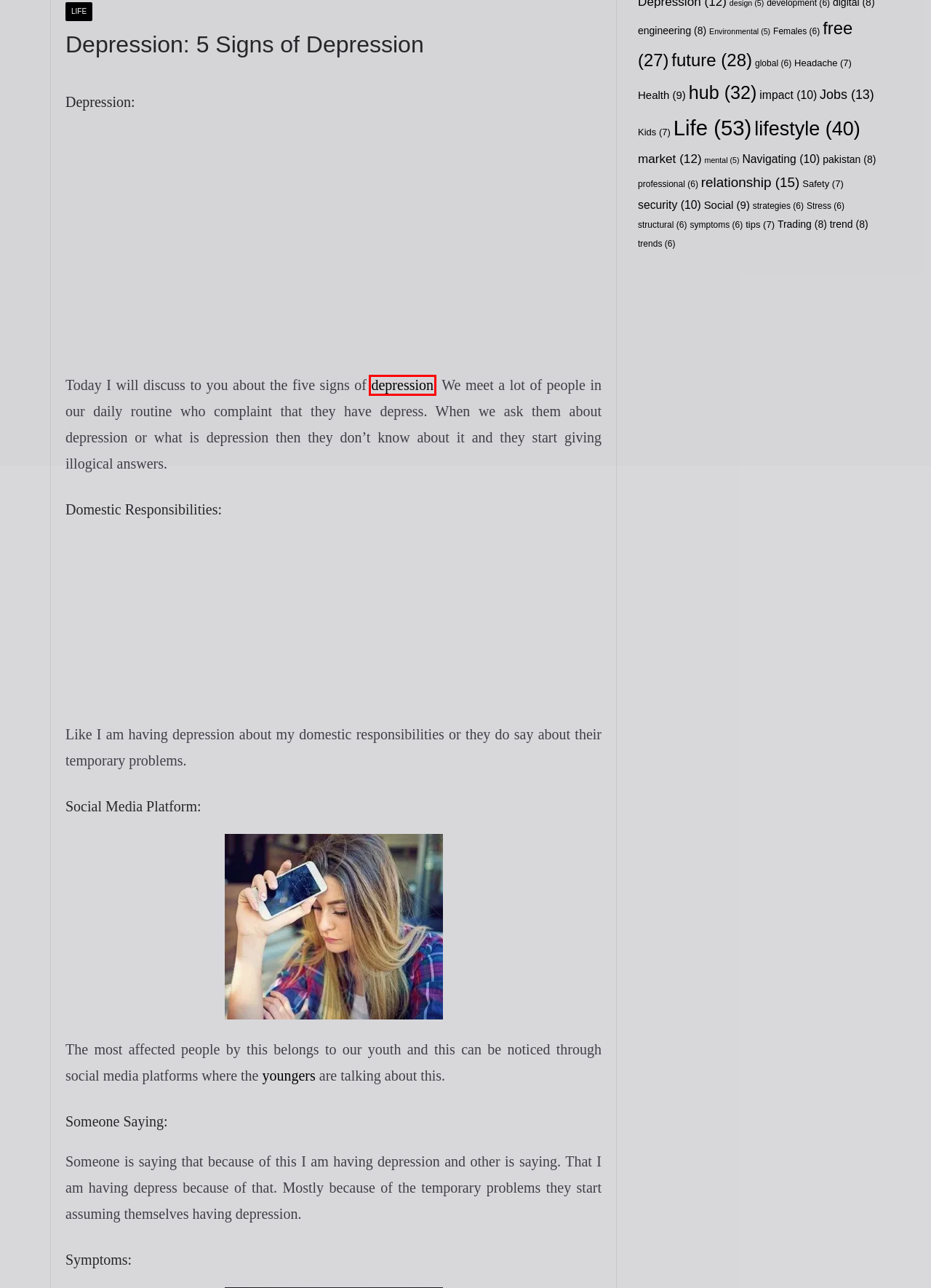You have received a screenshot of a webpage with a red bounding box indicating a UI element. Please determine the most fitting webpage description that matches the new webpage after clicking on the indicated element. The choices are:
A. Stress Archives - Free Life Hub, When No One Else Is Around.
B. lifestyle Archives - Free Life Hub, When No One Else Is Around.
C. engineering Archives - Free Life Hub, When No One Else Is Around.
D. Anxiety: Generalized Anxiety Disorder (GAD) - Free Life Hub, When No One Else Is Around.
E. relationship Archives - Free Life Hub, When No One Else Is Around.
F. market Archives - Free Life Hub, When No One Else Is Around.
G. symptoms Archives - Free Life Hub, When No One Else Is Around.
H. professional Archives - Free Life Hub, When No One Else Is Around.

D